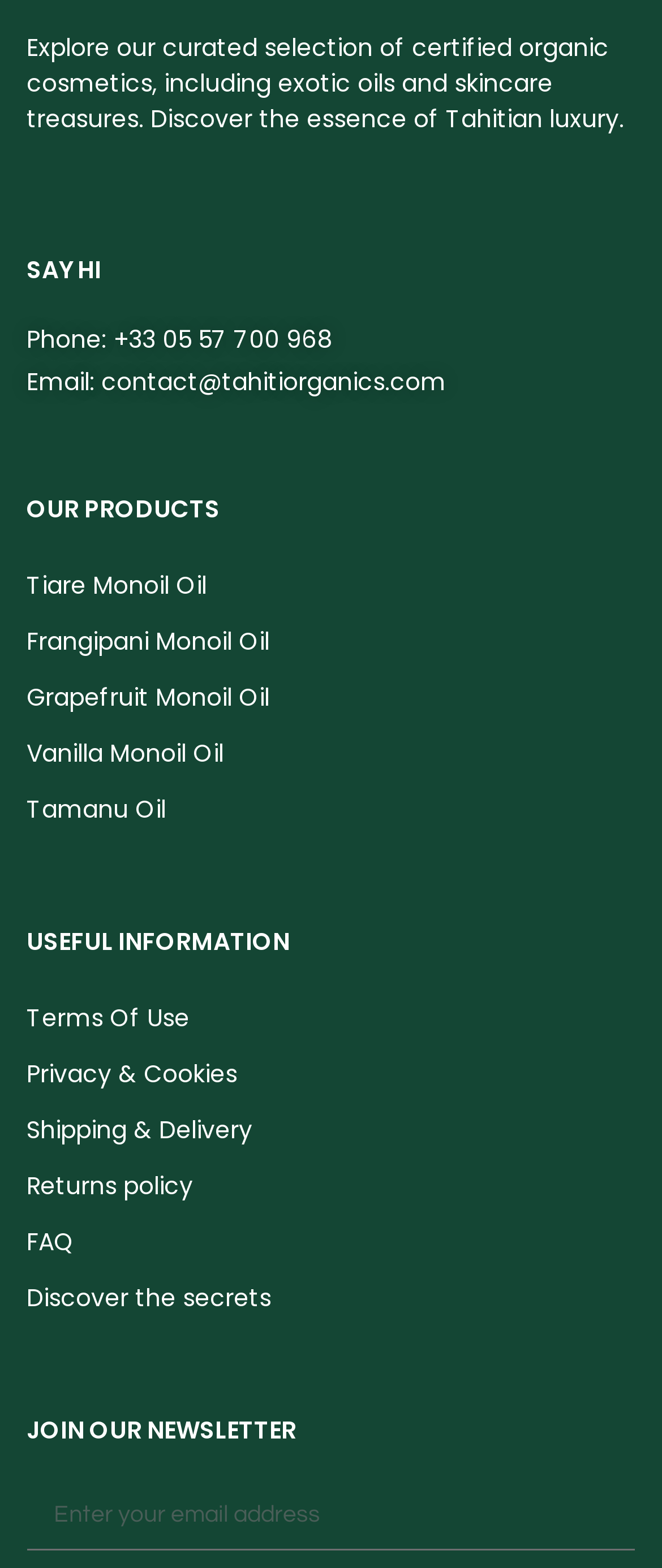Specify the bounding box coordinates of the region I need to click to perform the following instruction: "Click on OUR PRODUCTS". The coordinates must be four float numbers in the range of 0 to 1, i.e., [left, top, right, bottom].

[0.04, 0.314, 0.332, 0.335]